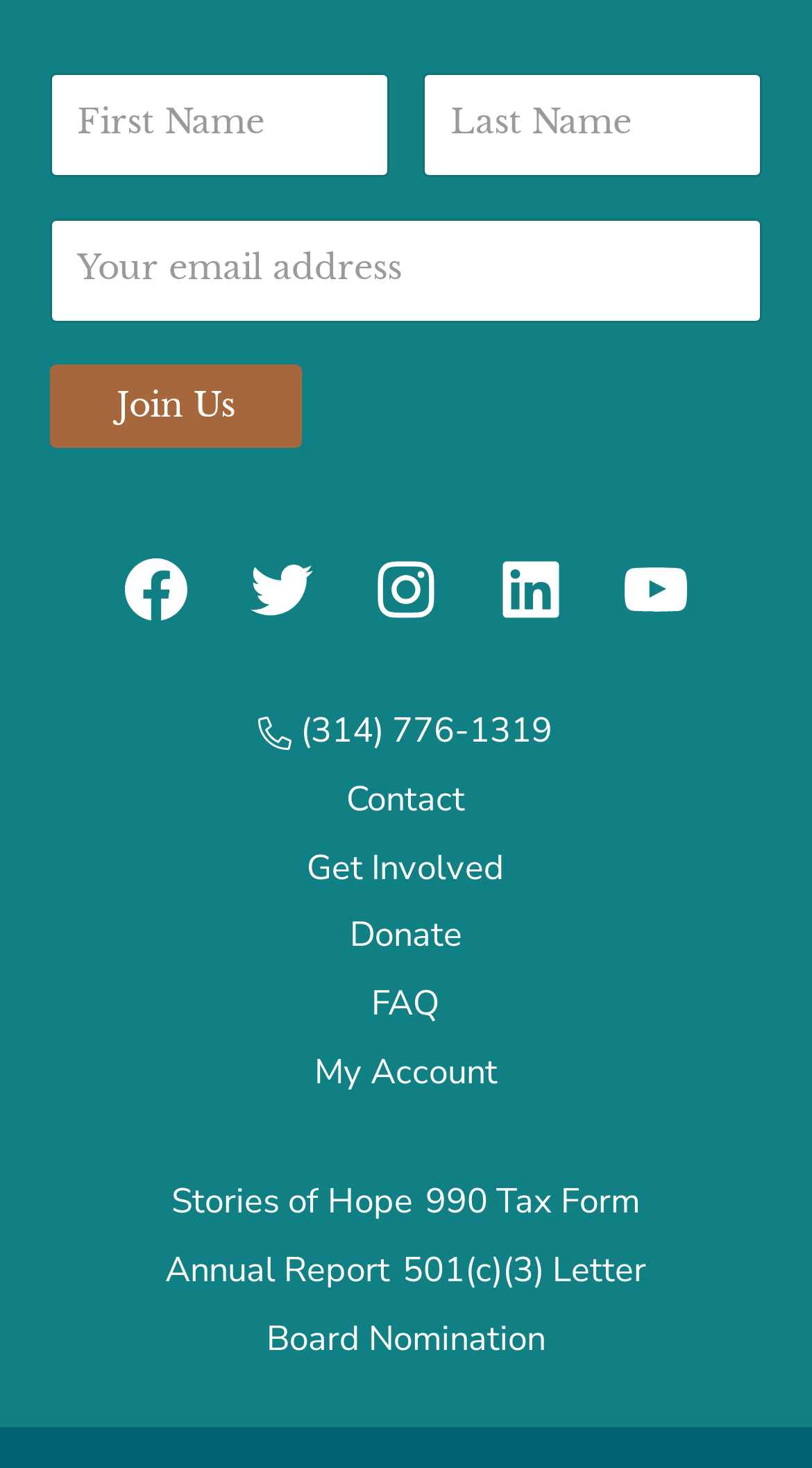Find the bounding box coordinates for the area that must be clicked to perform this action: "Contact us".

[0.427, 0.526, 0.573, 0.564]